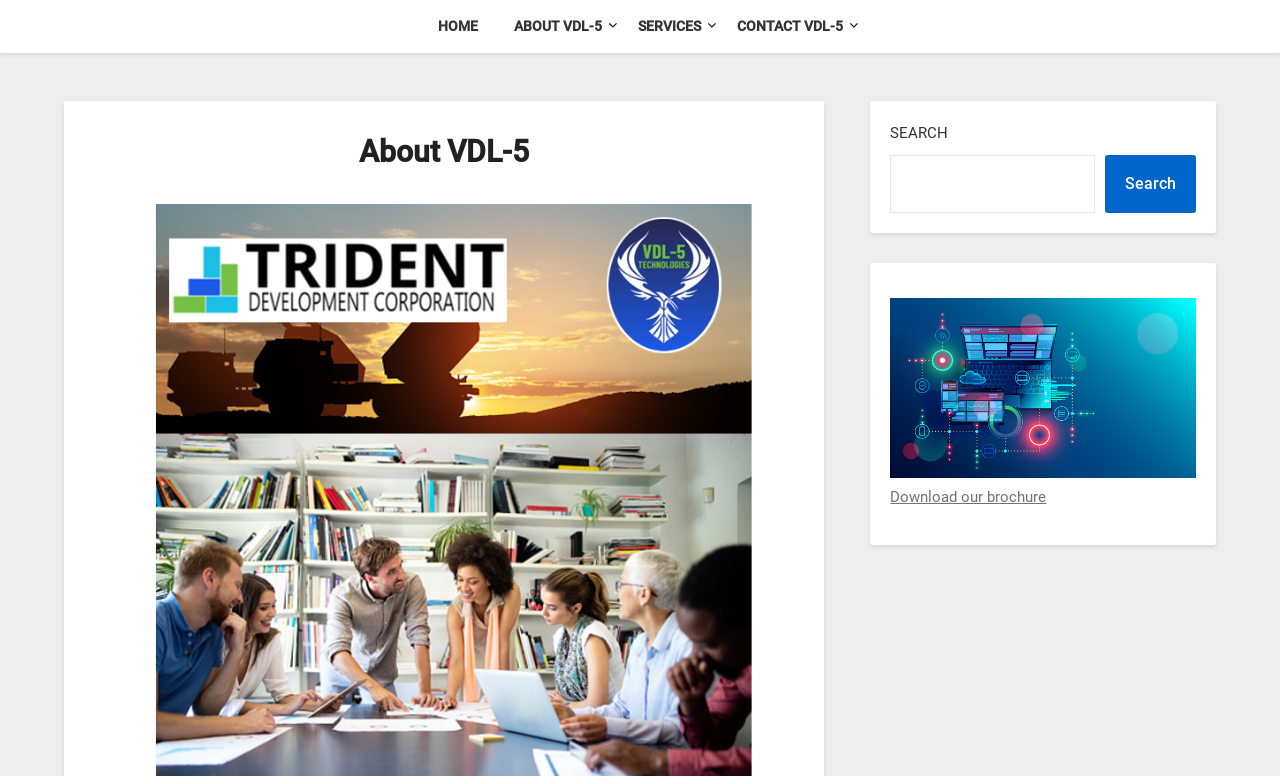What is the purpose of the search box?
Based on the screenshot, answer the question with a single word or phrase.

To search